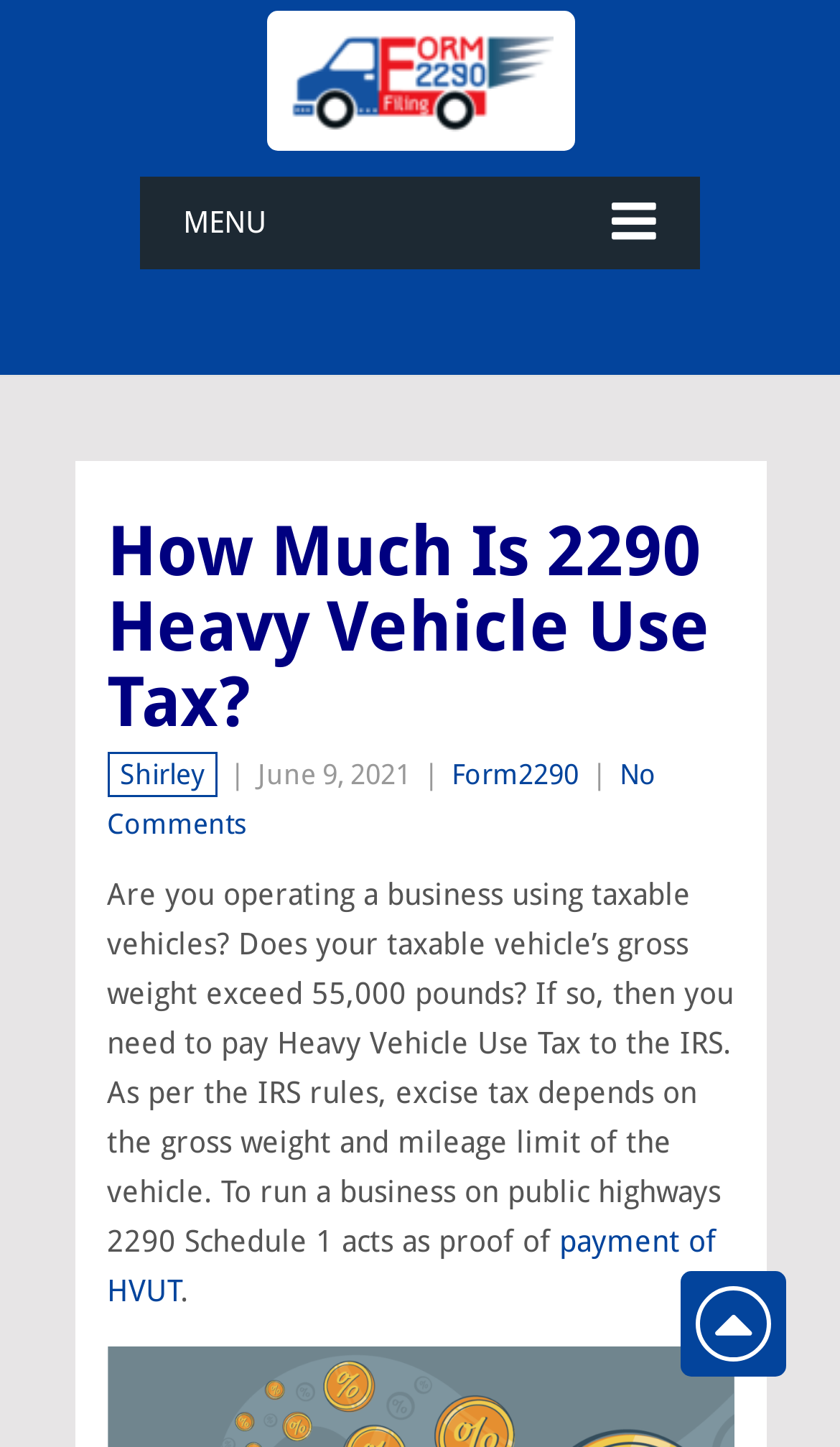Answer the question below with a single word or a brief phrase: 
What is the proof of payment of HVUT?

2290 Schedule 1